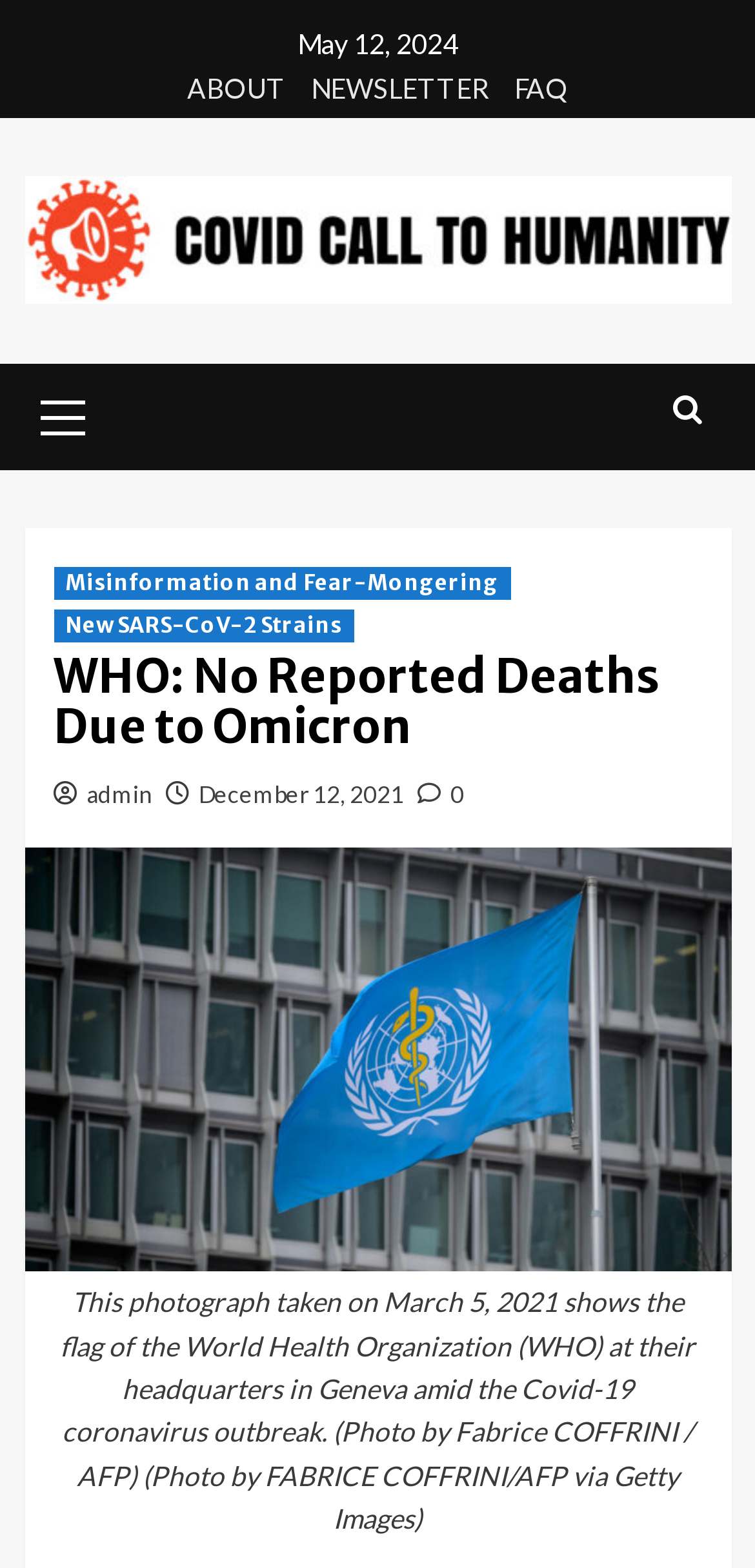Identify the bounding box of the HTML element described as: "alt="Covid Call To Humanity"".

[0.032, 0.112, 0.968, 0.193]